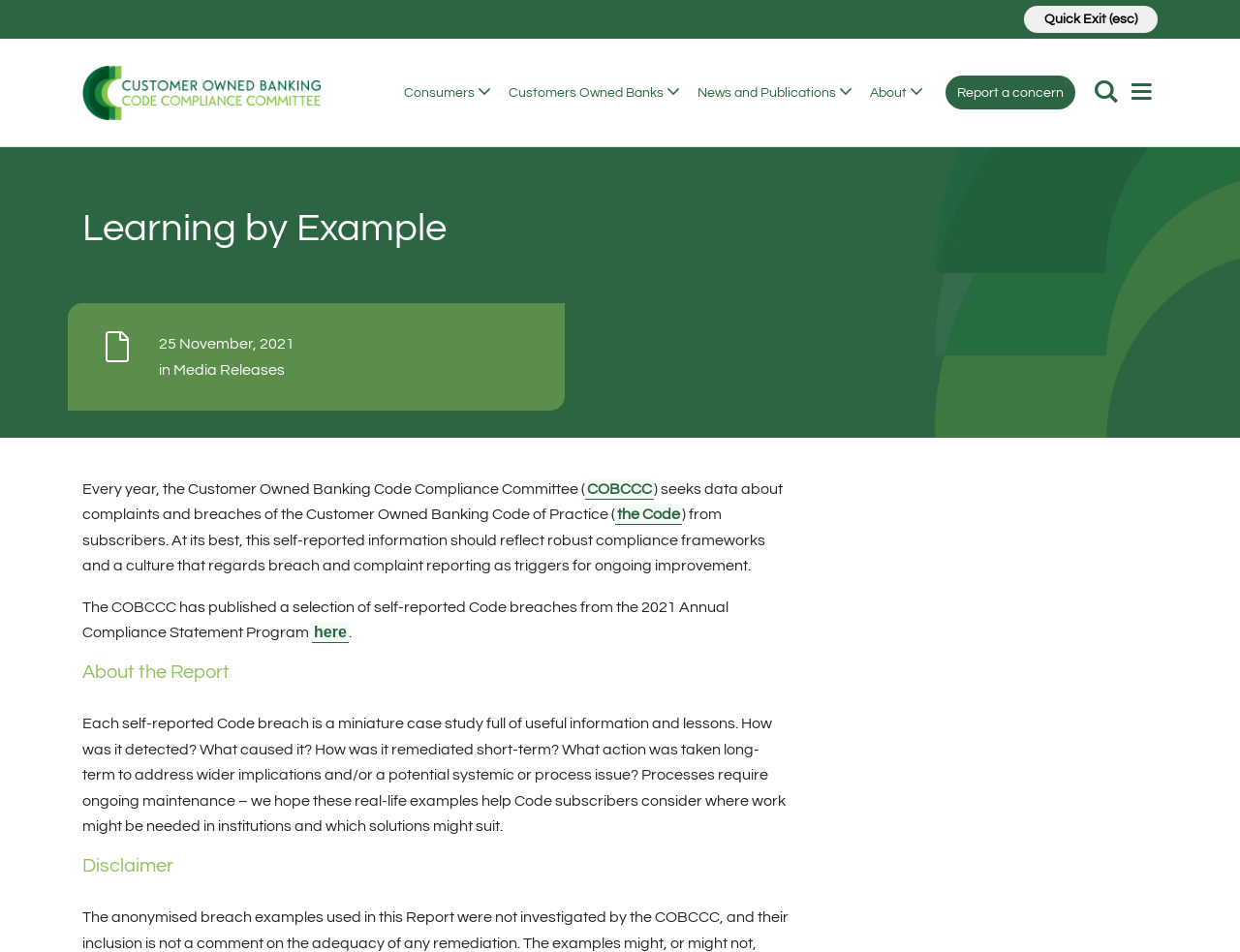Please locate and retrieve the main header text of the webpage.

Learning by Example